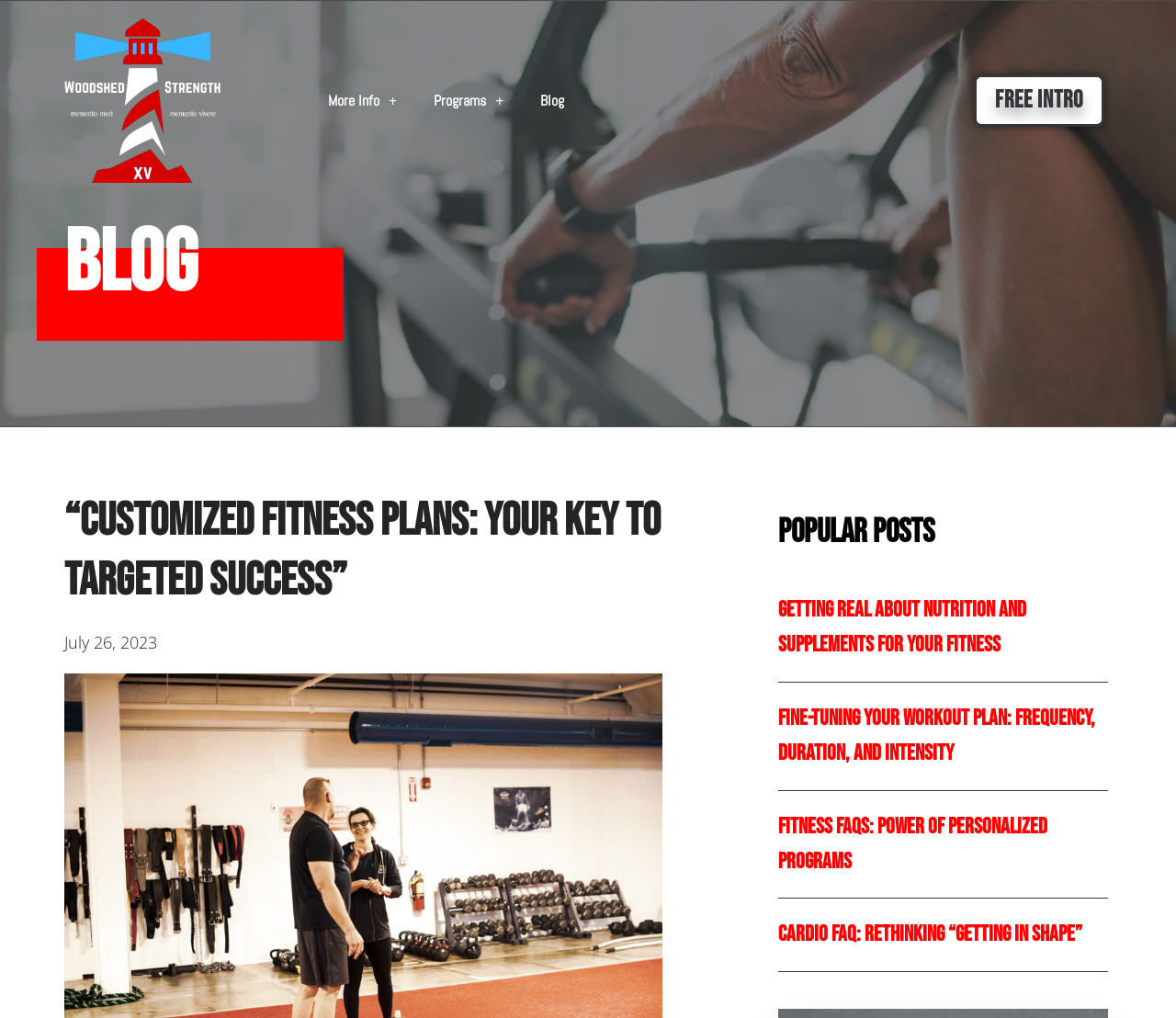Highlight the bounding box coordinates of the element that should be clicked to carry out the following instruction: "Visit the 'Blog' page". The coordinates must be given as four float numbers ranging from 0 to 1, i.e., [left, top, right, bottom].

[0.444, 0.078, 0.496, 0.12]